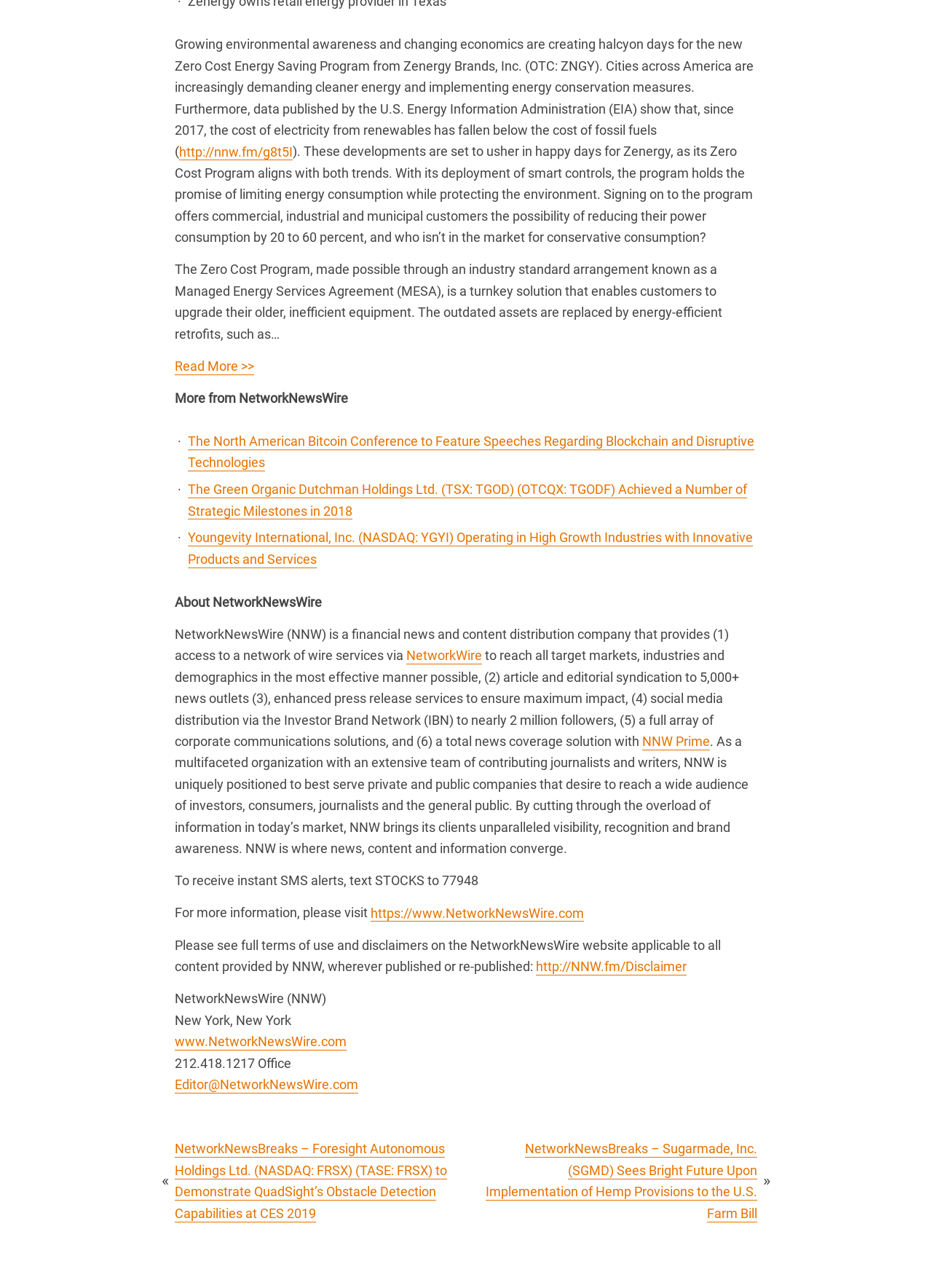Please find the bounding box for the UI element described by: "Read More >>".

[0.188, 0.278, 0.273, 0.291]